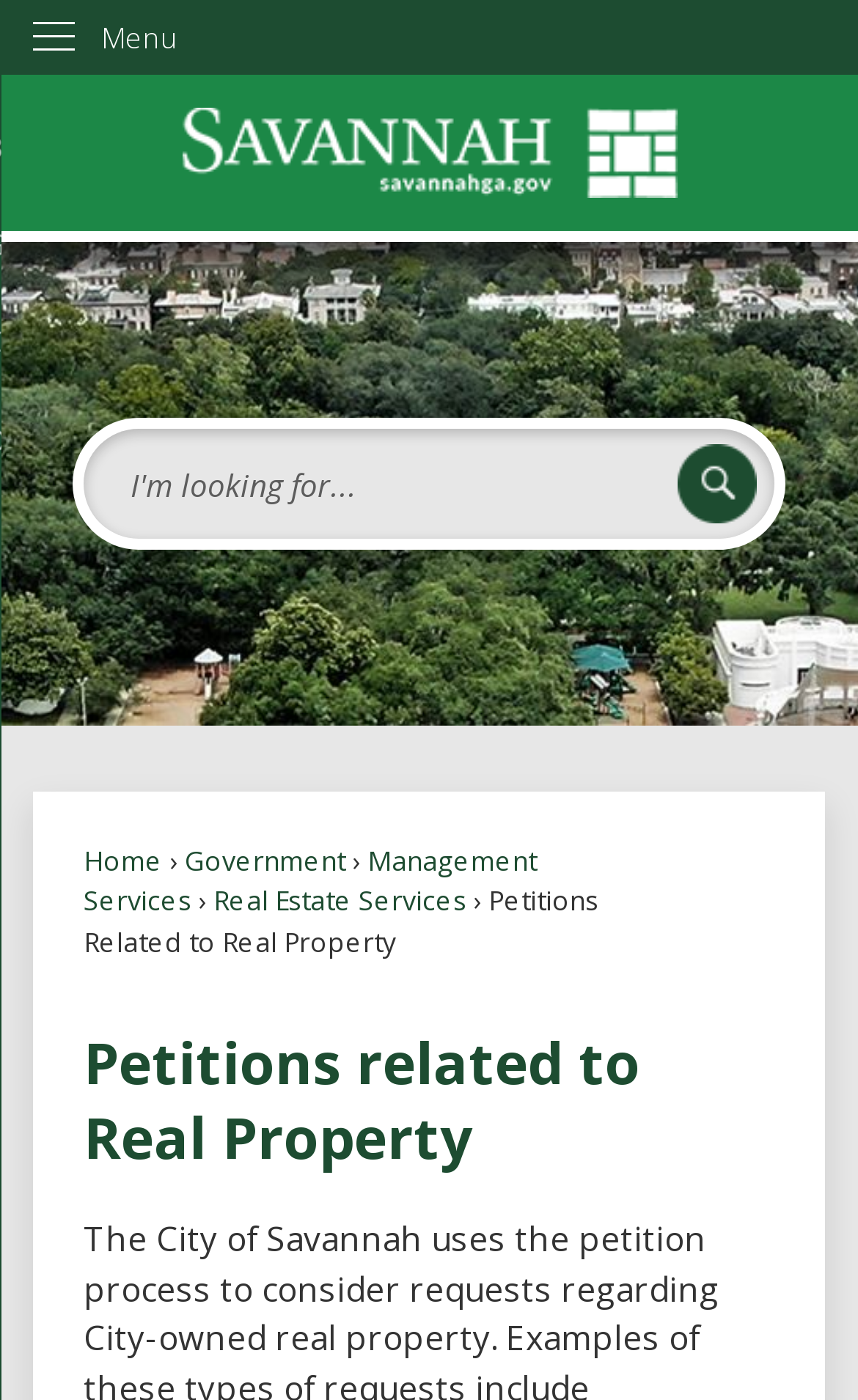Using the description: "Skip to Main Content", identify the bounding box of the corresponding UI element in the screenshot.

[0.0, 0.0, 0.044, 0.027]